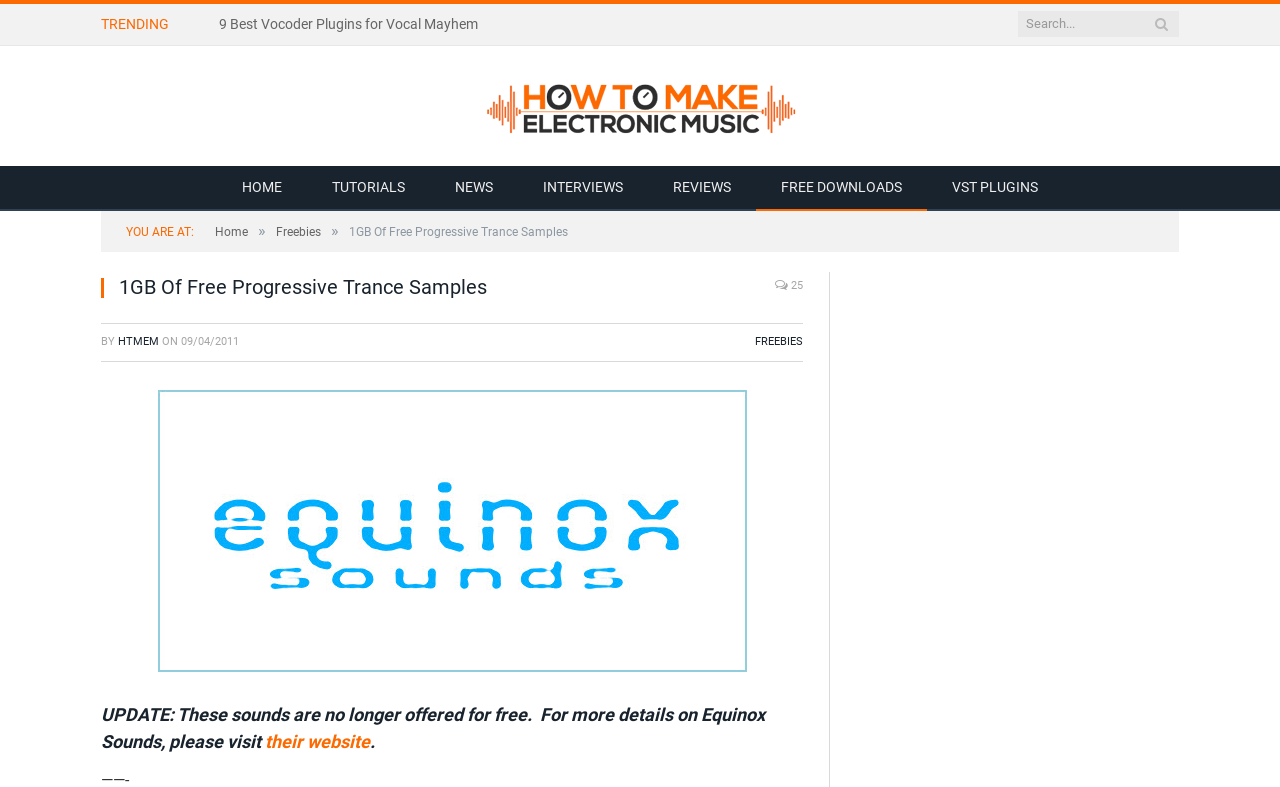Offer an in-depth caption of the entire webpage.

The webpage is about Equinox Sounds, a music-related website that offers free progressive trance samples and loops. At the top, there is a trending section with a link to an article about vocoder plugins. Next to it, there is a search bar with a magnifying glass icon. 

Below the trending section, there is a navigation menu with links to different sections of the website, including Home, Tutorials, News, Interviews, Reviews, Free Downloads, and VST Plugins. 

On the left side, there is a breadcrumb trail indicating the current page, which is "1GB Of Free Progressive Trance Samples" under the "Freebies" category. 

The main content of the page is about the 1GB free progressive trance samples offered by Equinox Sounds. There is a large image related to the samples, and a heading with the title of the offer. Below the heading, there is information about the author, HTMEM, and the date of publication, April 9, 2011. 

On the right side of the main content, there is an advertisement iframe. At the bottom of the page, there is an update notice stating that the samples are no longer available for free, with a link to Equinox Sounds' website for more information.